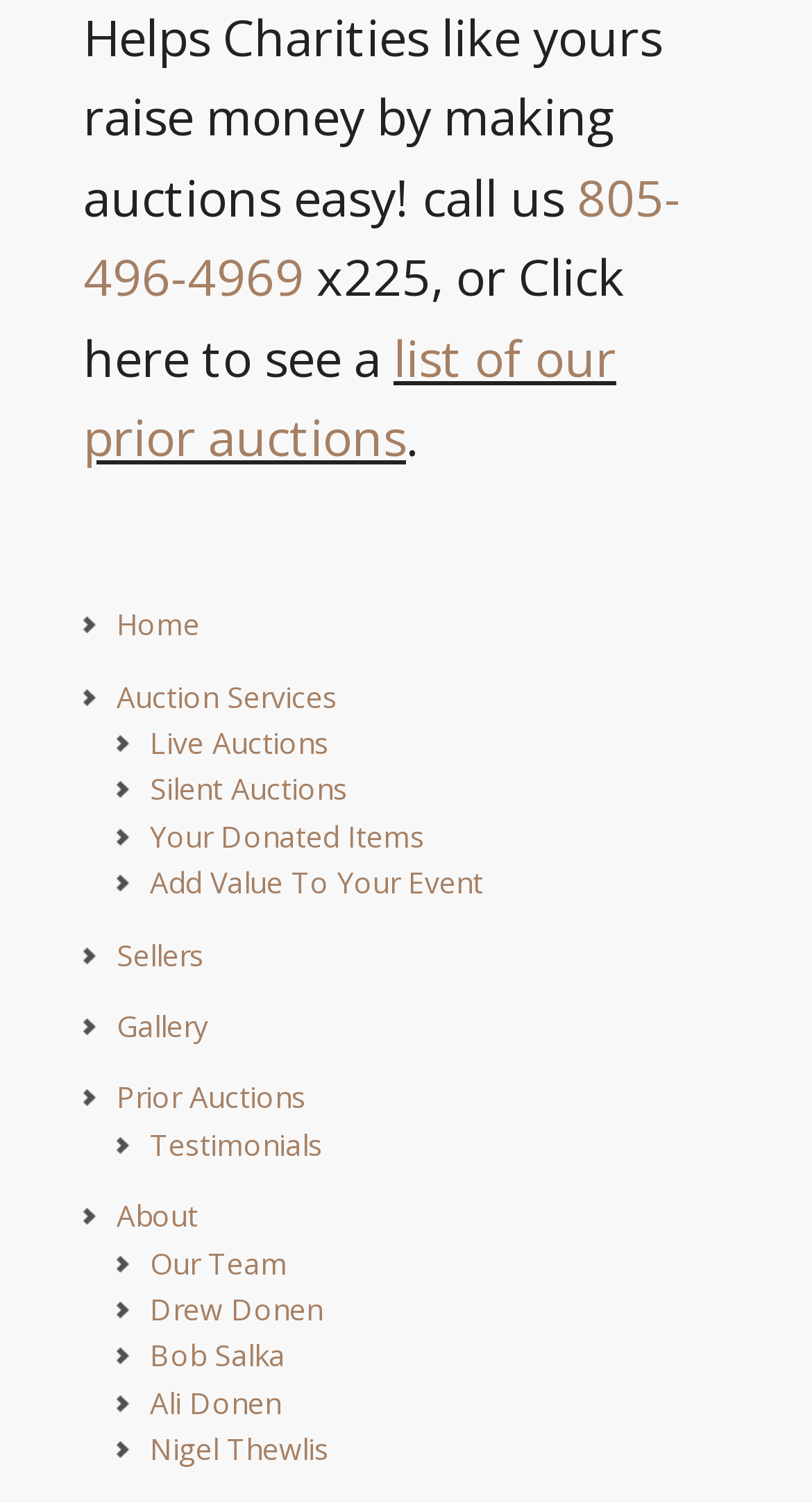Locate the bounding box coordinates of the element that needs to be clicked to carry out the instruction: "Learn about Uob forex trading singapore". The coordinates should be given as four float numbers ranging from 0 to 1, i.e., [left, top, right, bottom].

None